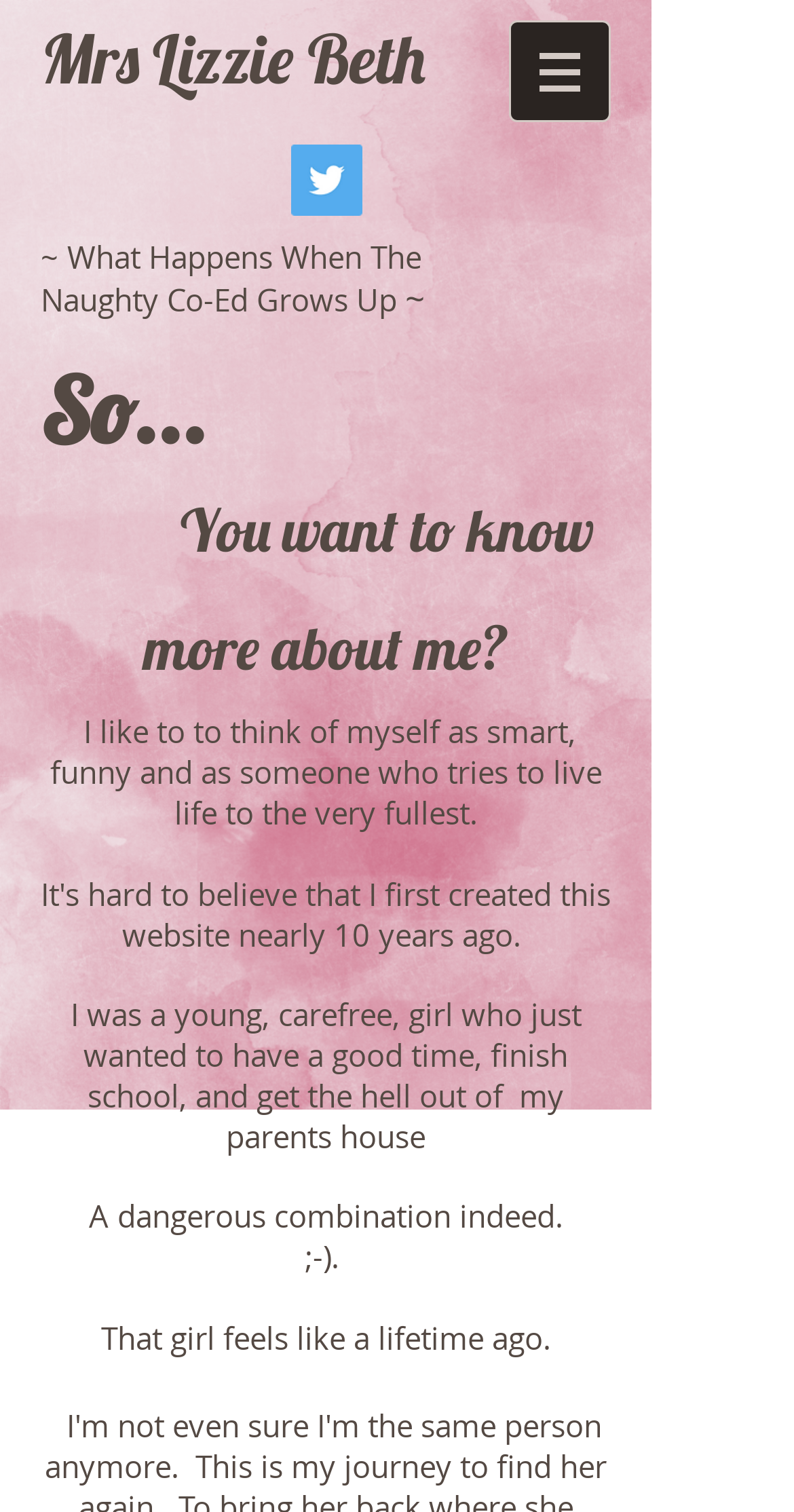Identify the primary heading of the webpage and provide its text.

Mrs Lizzie Beth